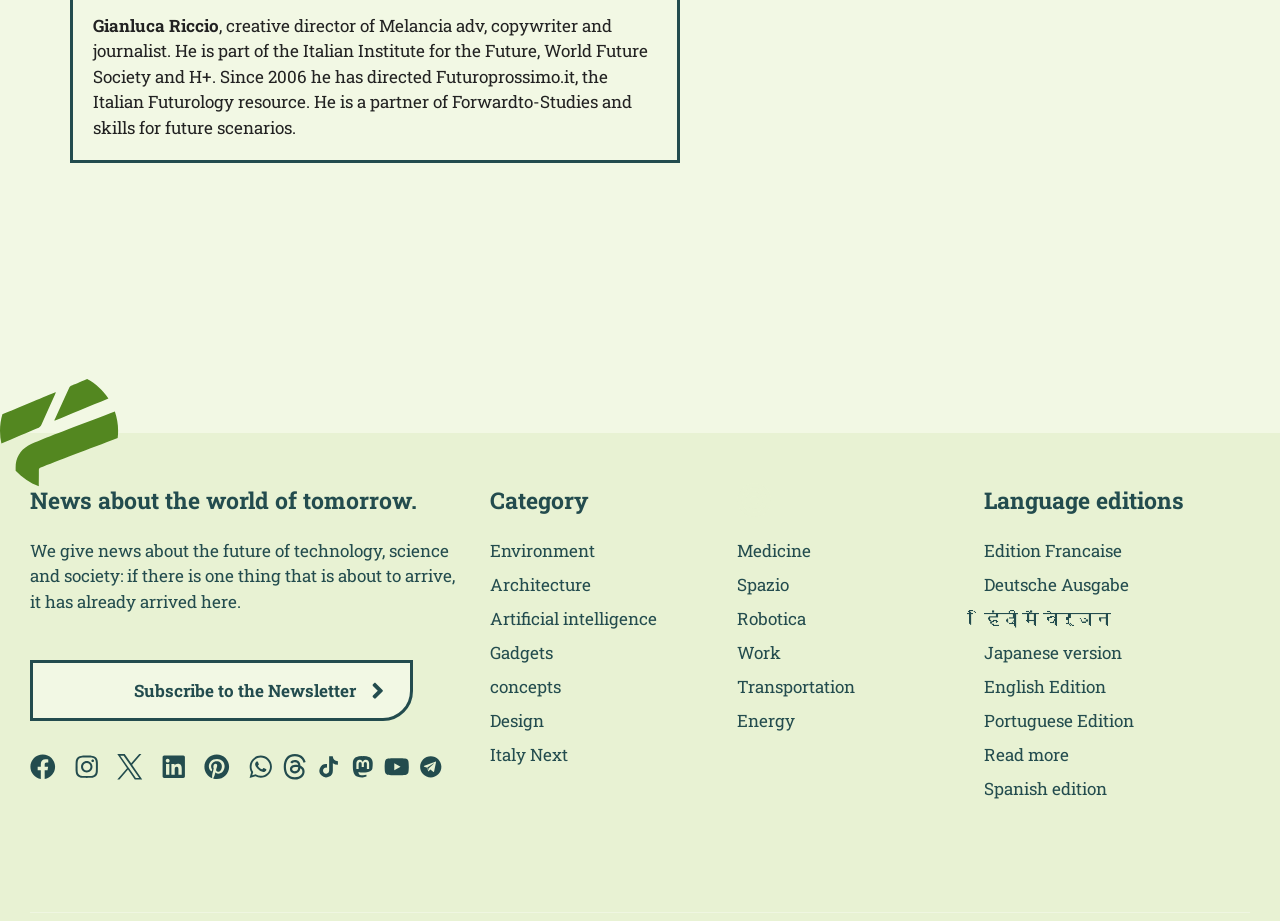Locate the bounding box coordinates of the element to click to perform the following action: 'Visit Facebook page'. The coordinates should be given as four float values between 0 and 1, in the form of [left, top, right, bottom].

[0.023, 0.819, 0.043, 0.846]